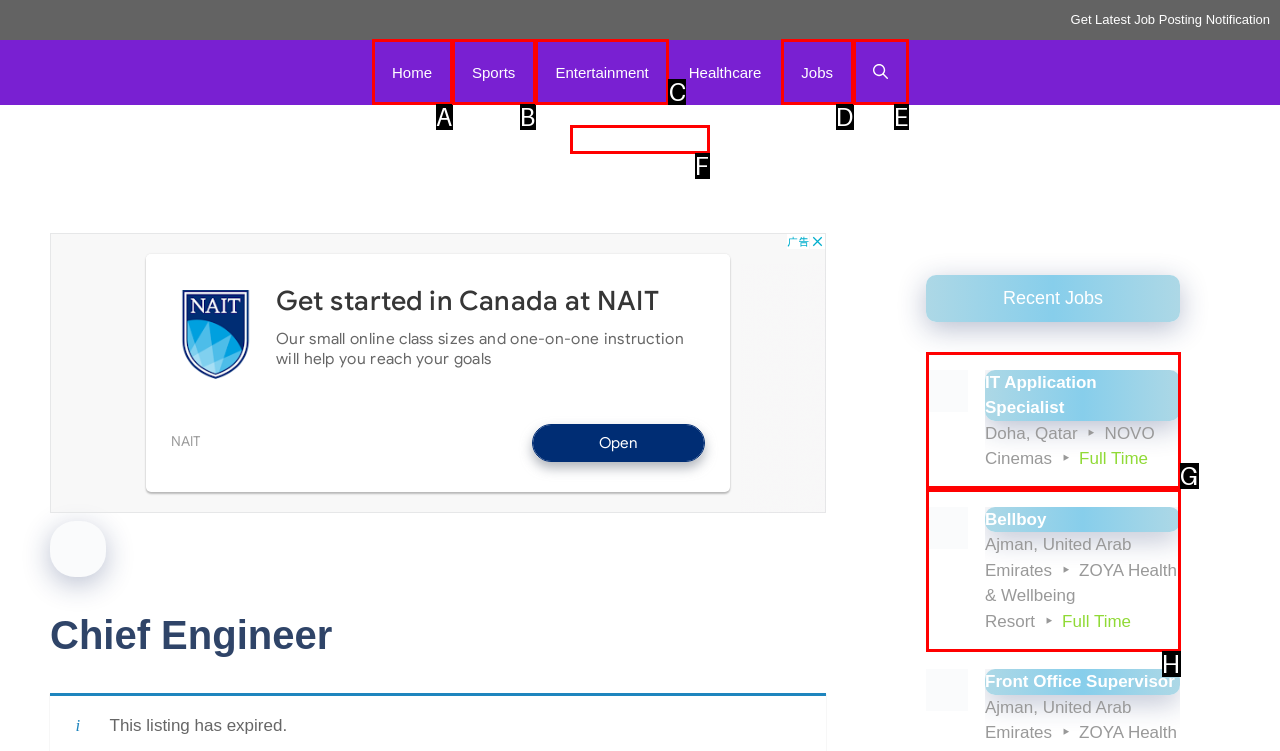Determine which option matches the description: Sports. Answer using the letter of the option.

B